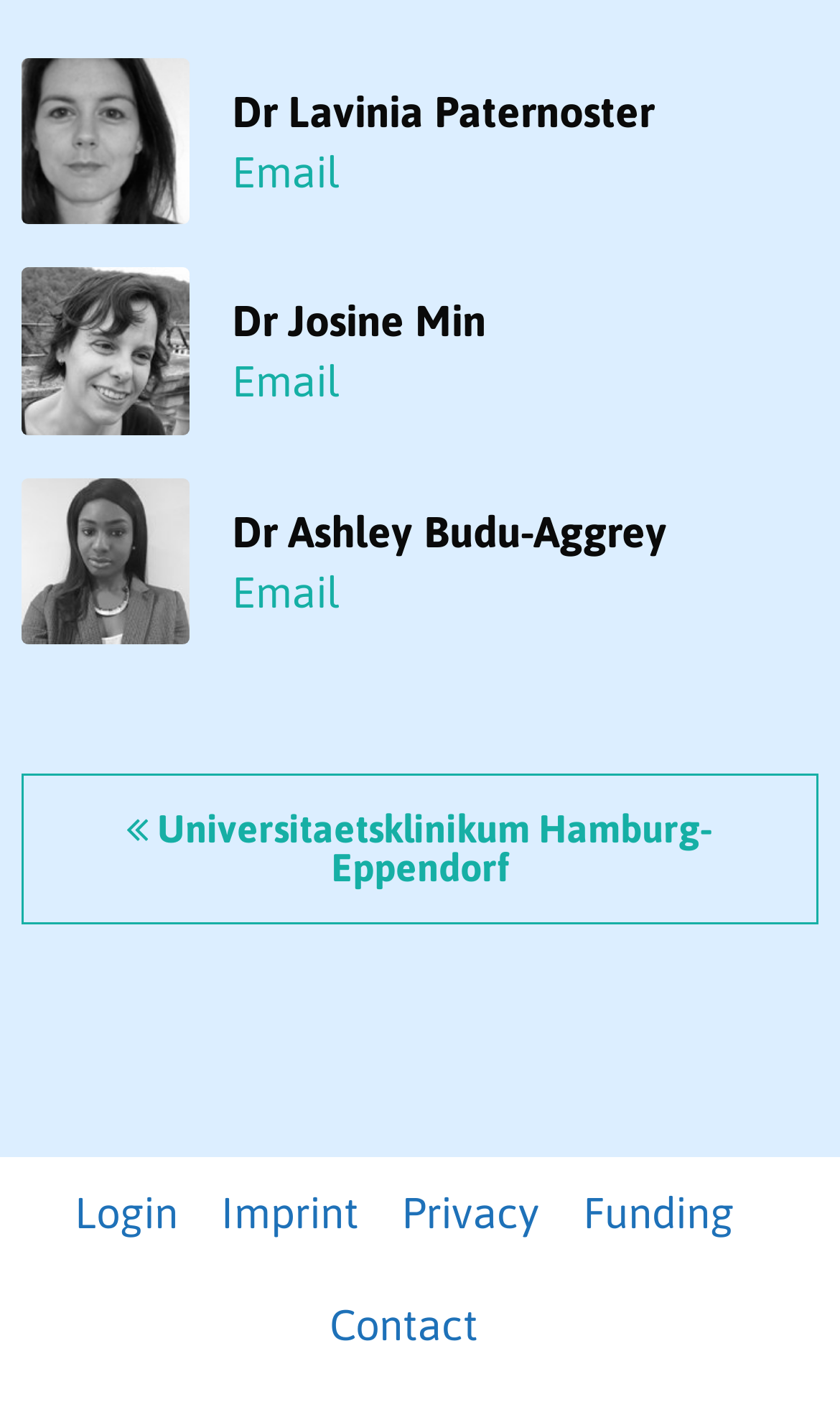Extract the bounding box coordinates for the UI element described as: "Contact".

[0.367, 0.891, 0.595, 0.97]